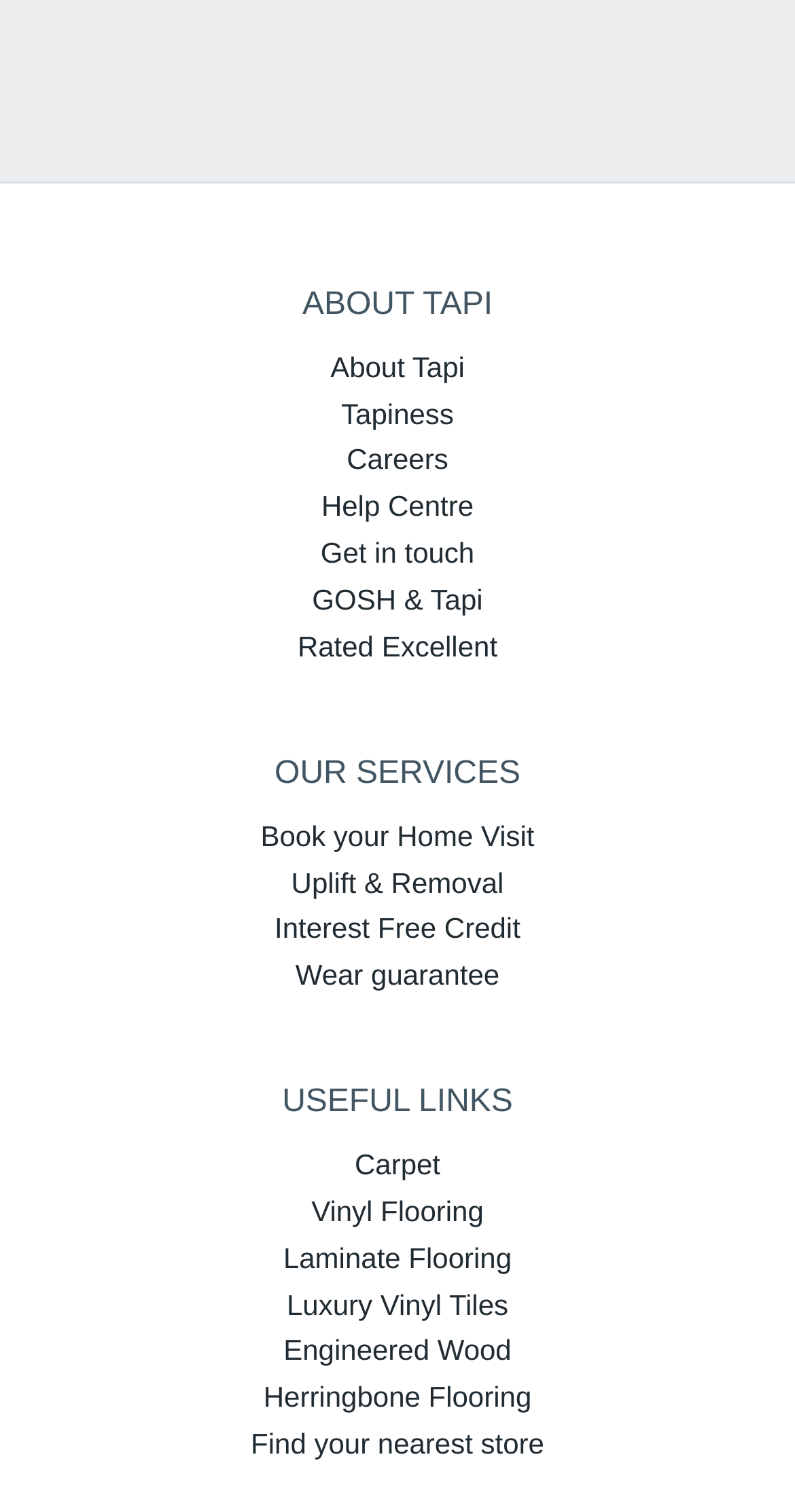Please identify the bounding box coordinates of the clickable area that will fulfill the following instruction: "Find a nearby store". The coordinates should be in the format of four float numbers between 0 and 1, i.e., [left, top, right, bottom].

[0.315, 0.944, 0.685, 0.966]